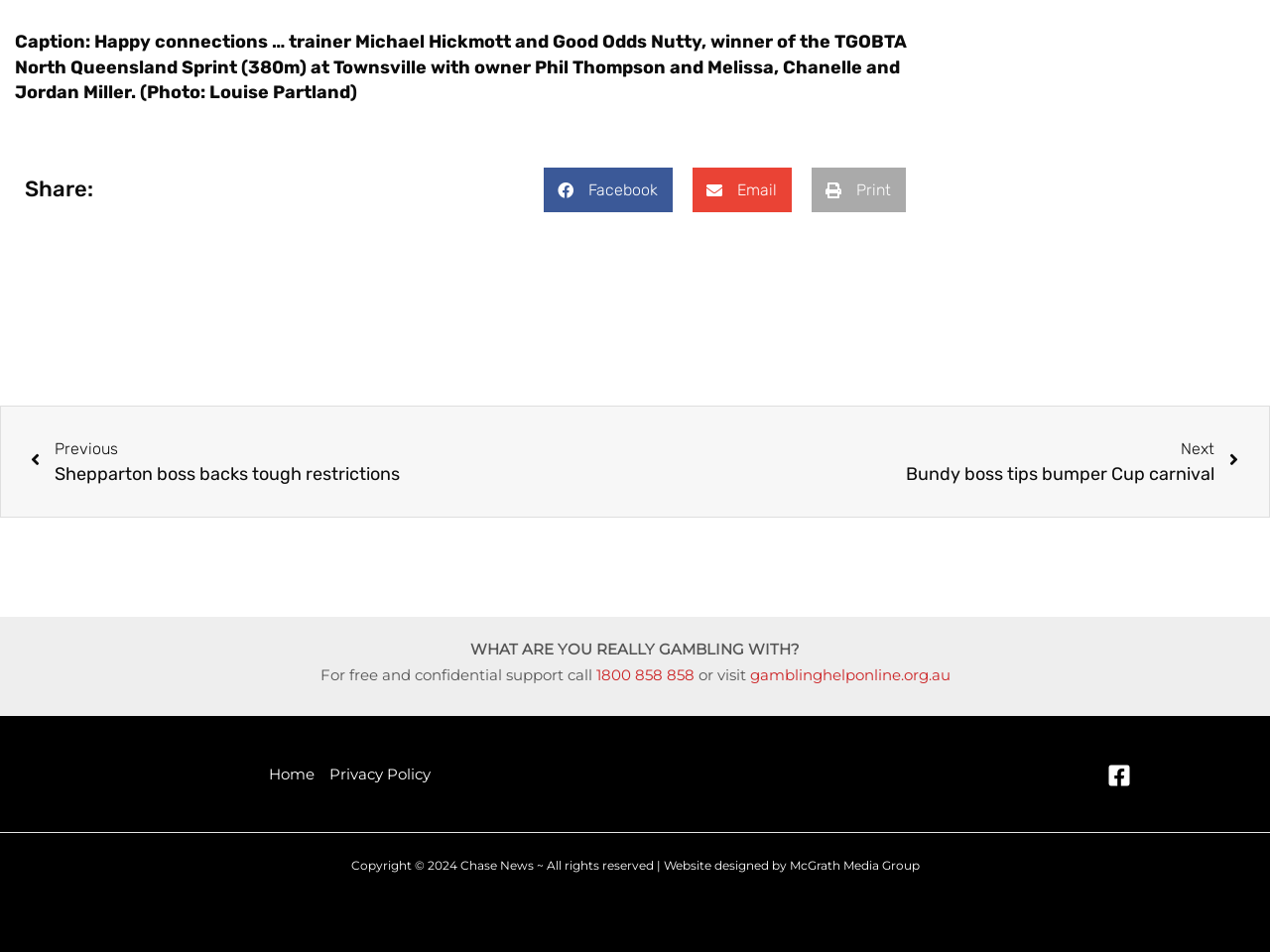How many navigation links are available in the footer?
Refer to the screenshot and answer in one word or phrase.

2